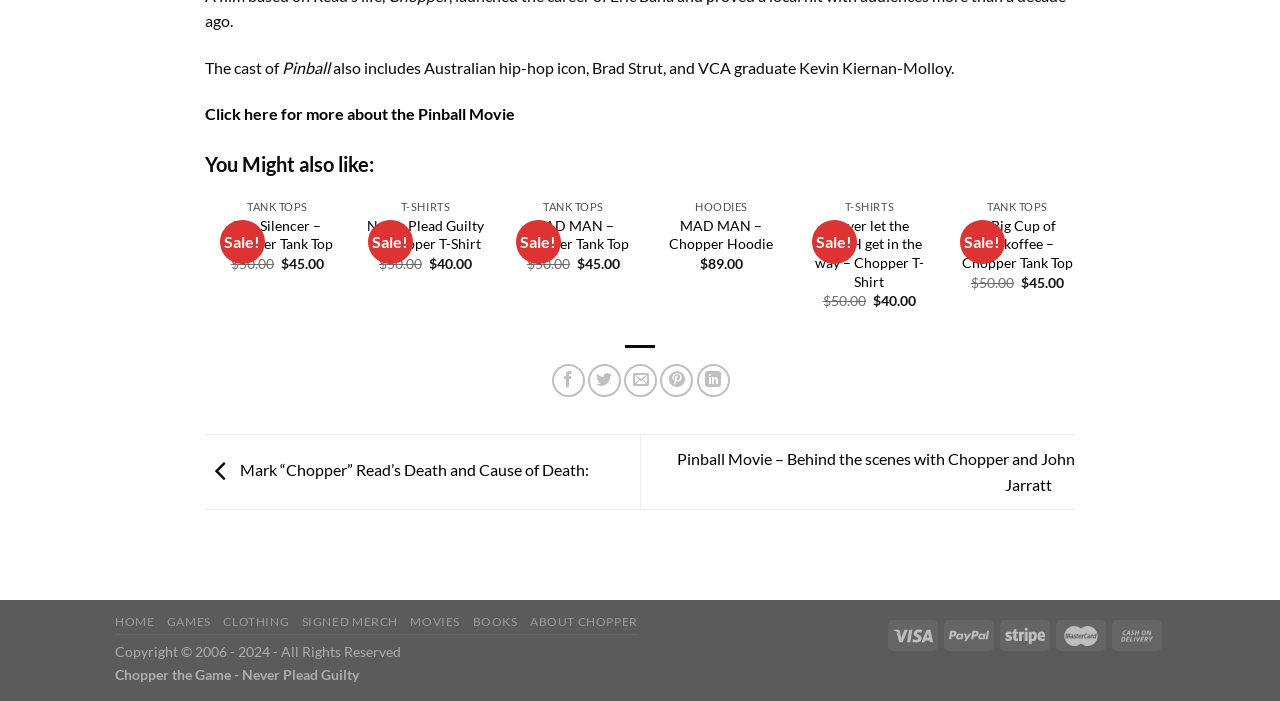Please provide the bounding box coordinates for the element that needs to be clicked to perform the instruction: "Read about 'Chopper the Game - Never Plead Guilty'". The coordinates must consist of four float numbers between 0 and 1, formatted as [left, top, right, bottom].

[0.09, 0.95, 0.28, 0.975]